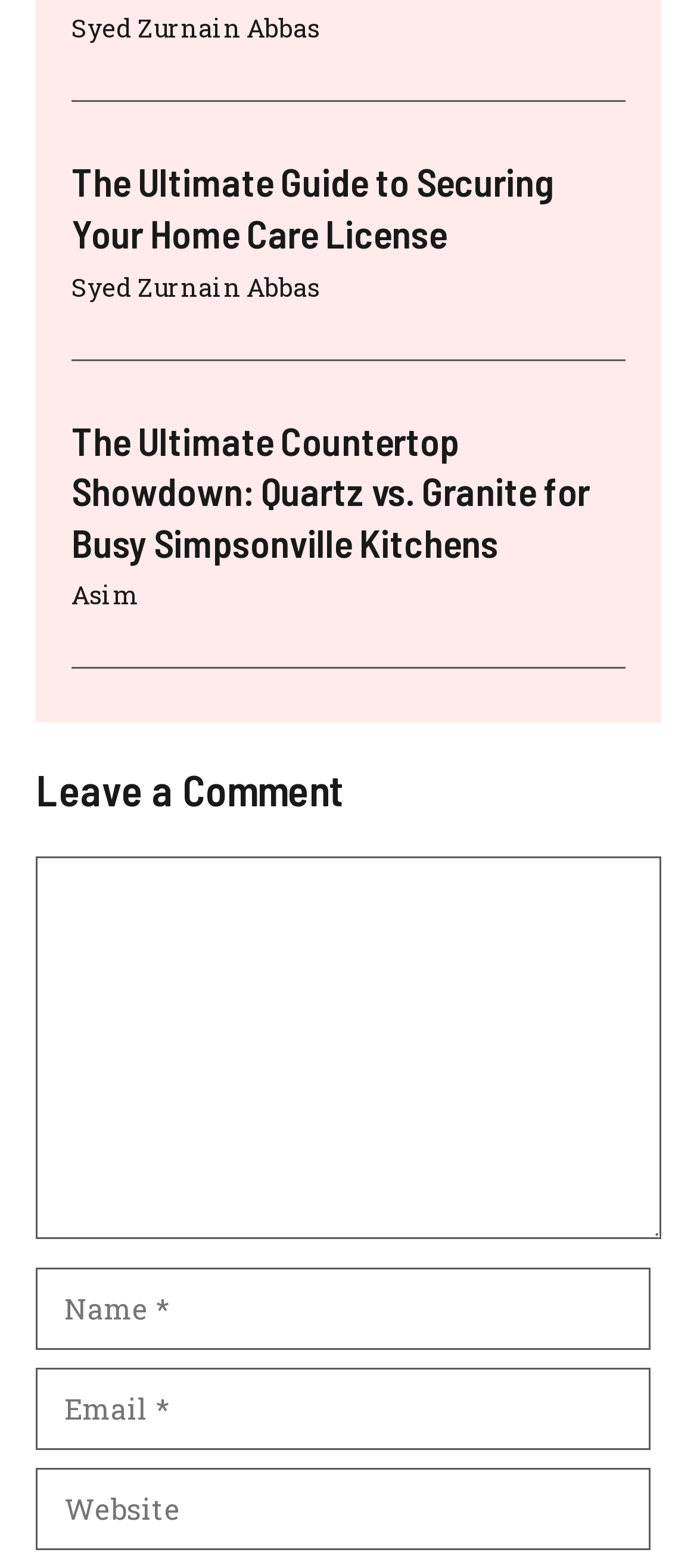Identify the bounding box coordinates of the area that should be clicked in order to complete the given instruction: "Click on the author's name". The bounding box coordinates should be four float numbers between 0 and 1, i.e., [left, top, right, bottom].

[0.103, 0.007, 0.459, 0.029]